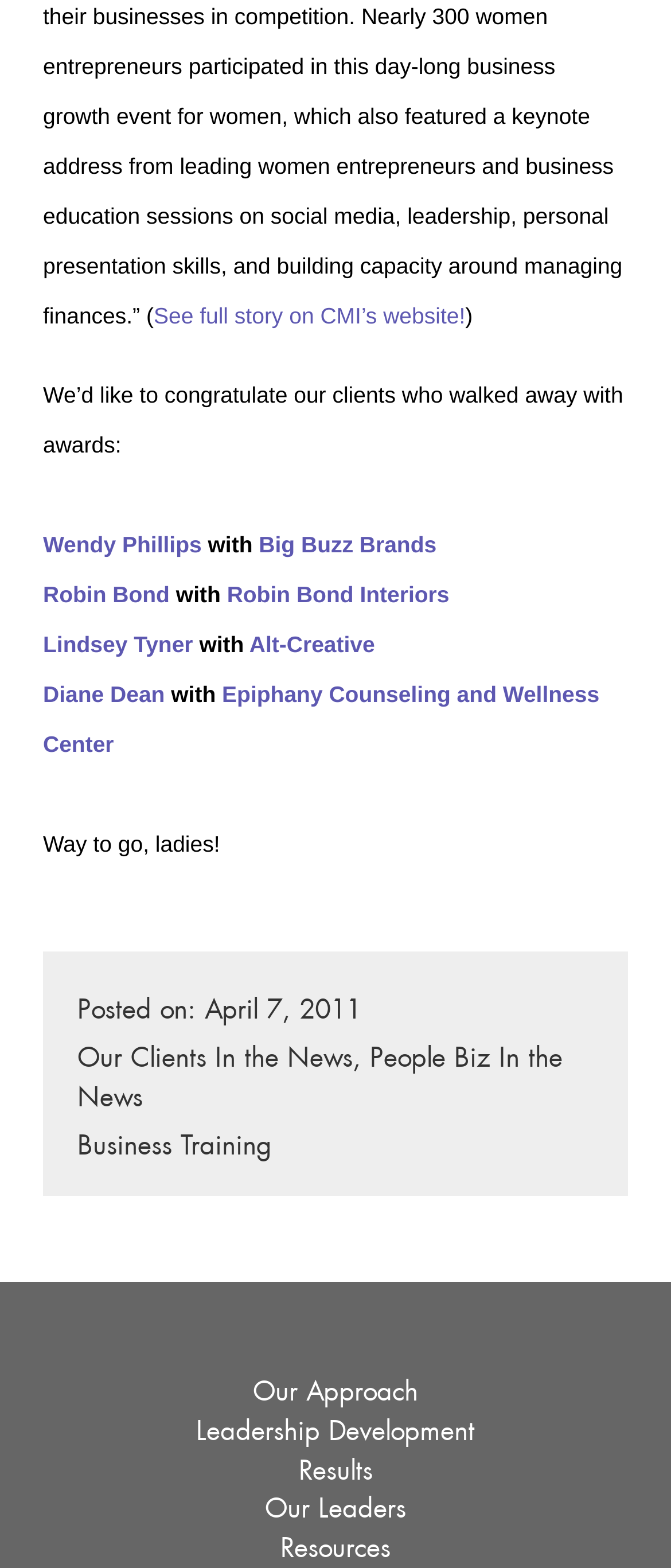Determine the bounding box coordinates of the region I should click to achieve the following instruction: "Read the full story on CMI's website". Ensure the bounding box coordinates are four float numbers between 0 and 1, i.e., [left, top, right, bottom].

[0.229, 0.197, 0.693, 0.209]